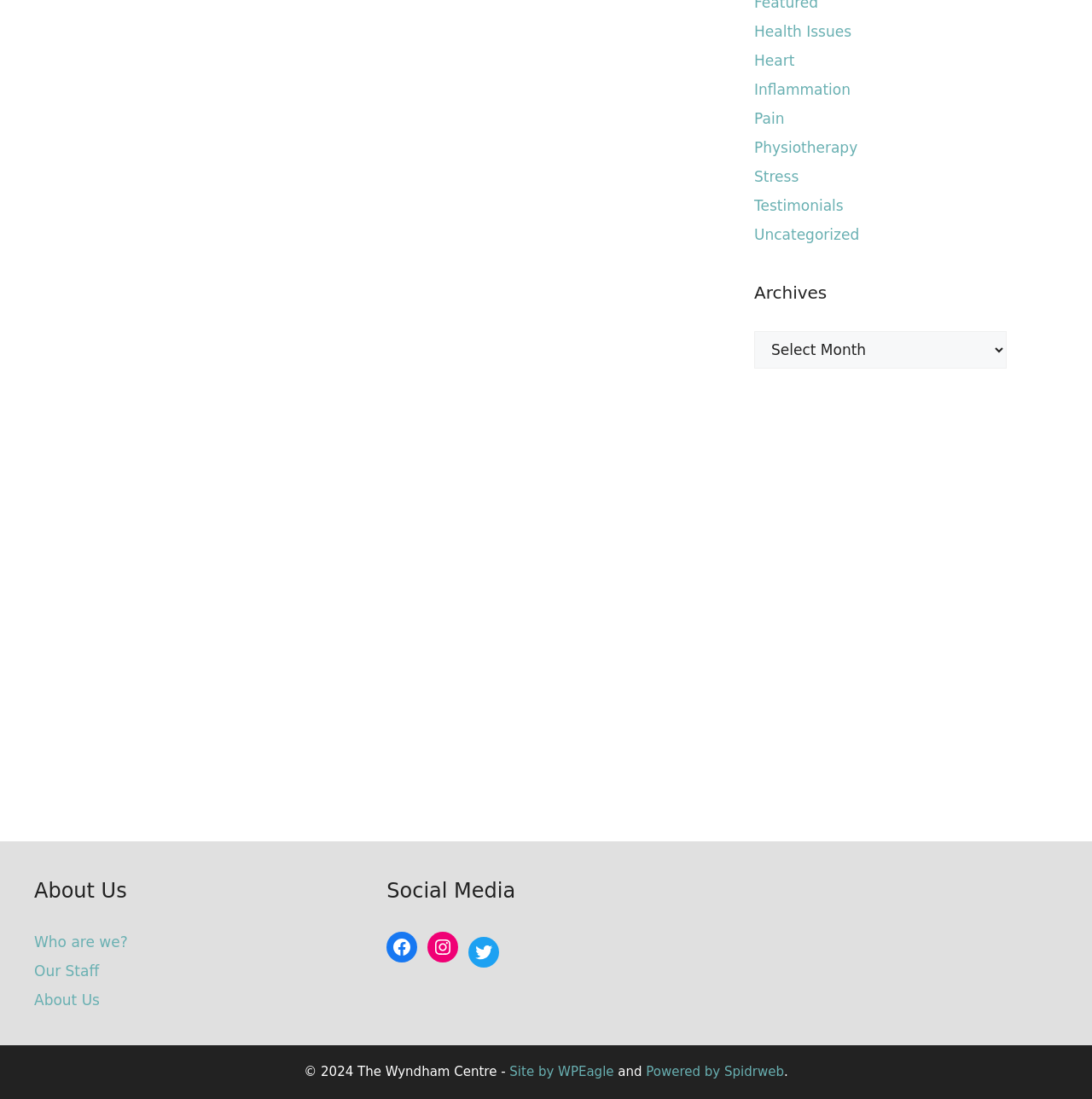Using the element description: "Pain", determine the bounding box coordinates. The coordinates should be in the format [left, top, right, bottom], with values between 0 and 1.

[0.691, 0.1, 0.718, 0.115]